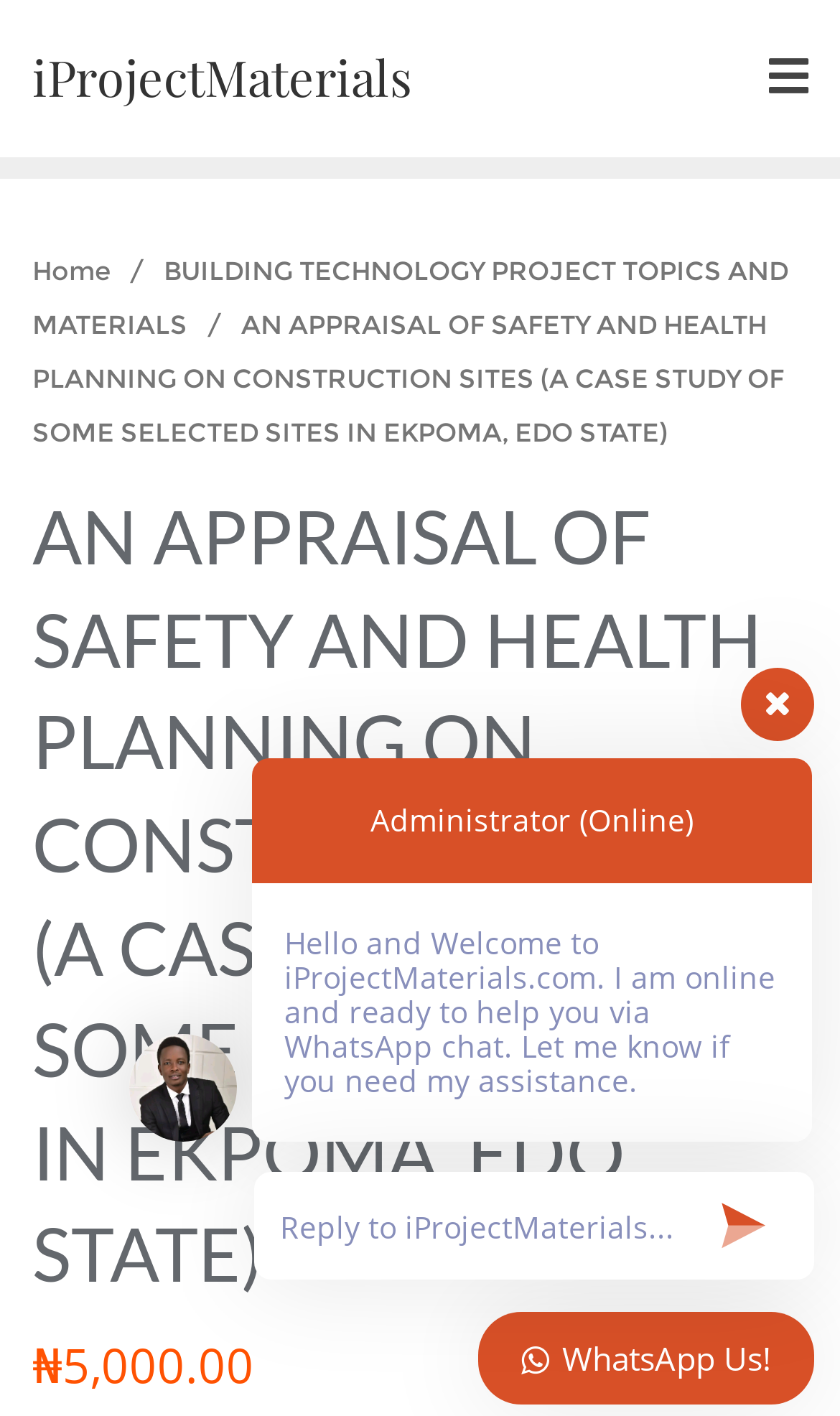Provide a one-word or short-phrase response to the question:
What is the breadcrumb navigation path?

Home / BUILDING TECHNOLOGY PROJECT TOPICS AND MATERIALS / ...